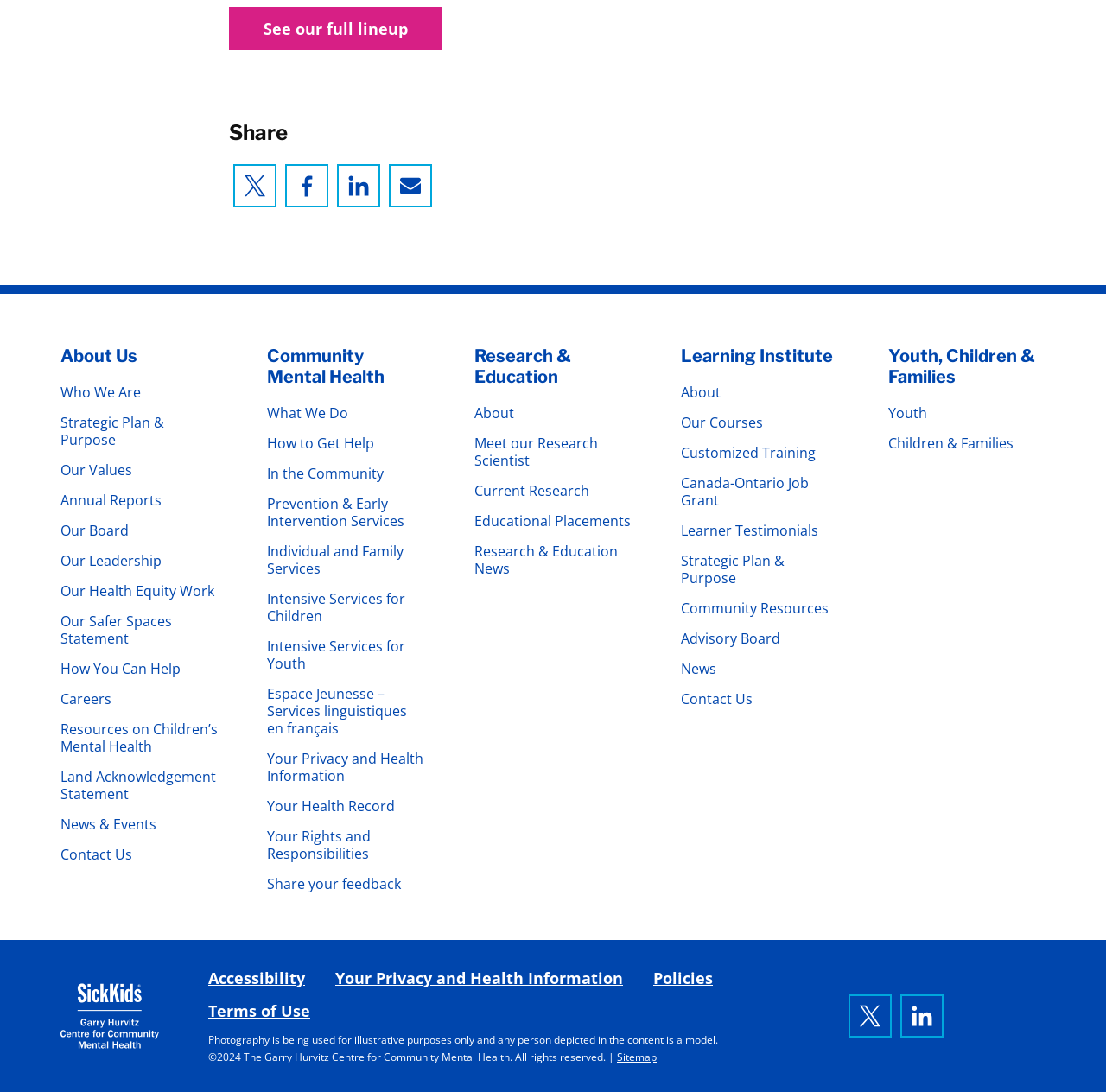What is the purpose of the 'Share' button?
Answer the question in a detailed and comprehensive manner.

I found a 'Share' button at the top of the webpage, which is likely used to share content from the webpage on social media or via email.